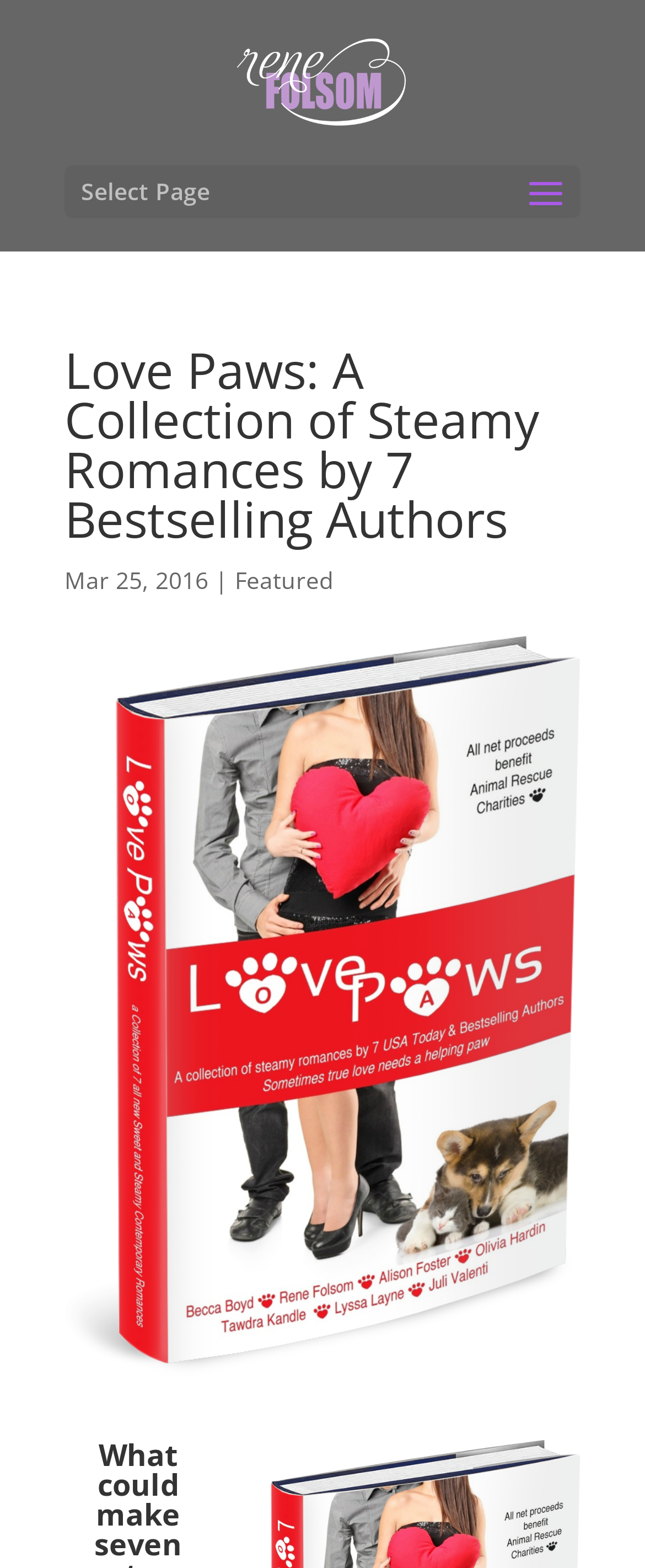Using the provided description: "Featured", find the bounding box coordinates of the corresponding UI element. The output should be four float numbers between 0 and 1, in the format [left, top, right, bottom].

[0.364, 0.36, 0.518, 0.38]